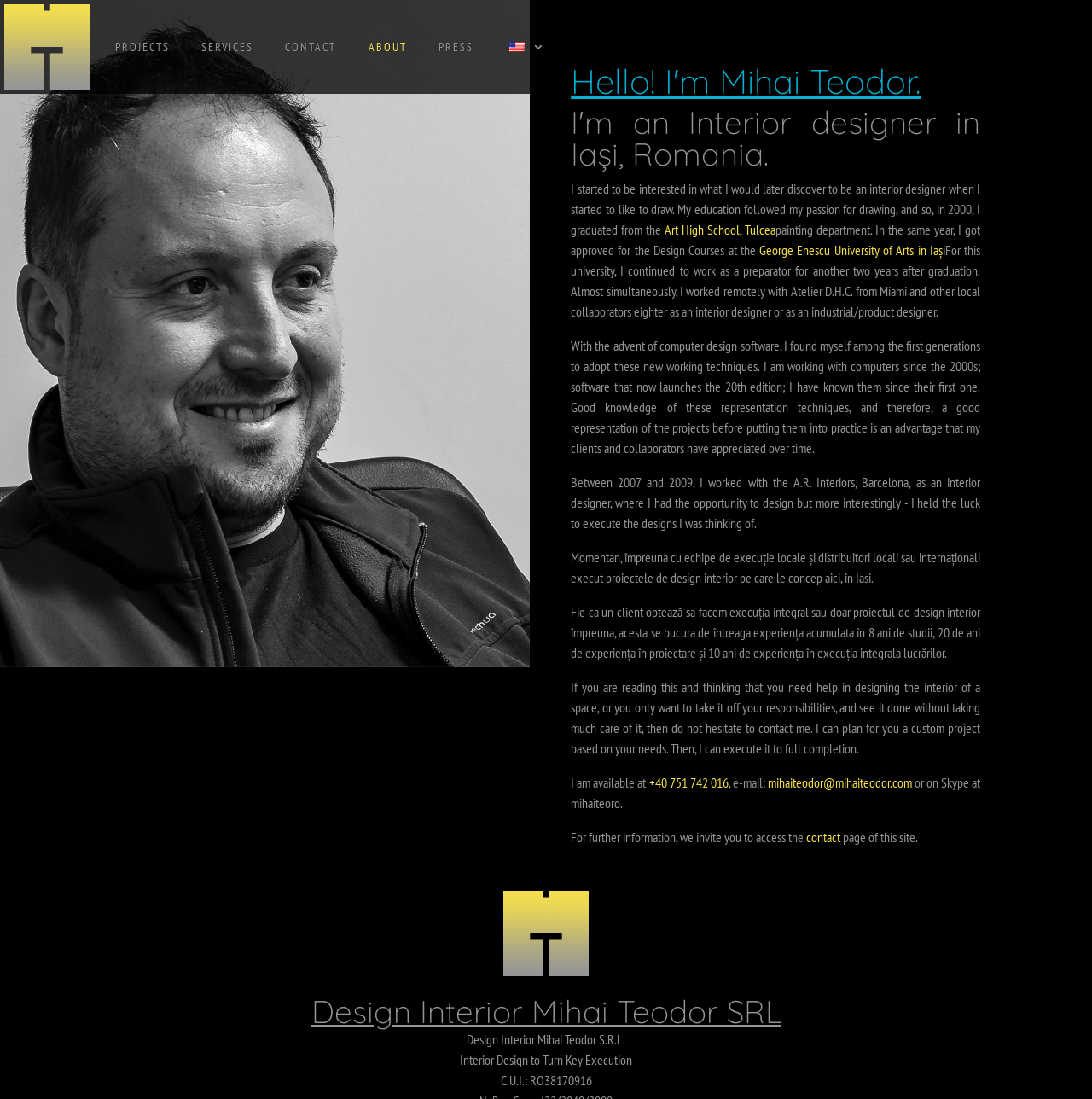What is the language of the webpage?
Look at the screenshot and provide an in-depth answer.

The webpage contains text in both Romanian and English languages, indicating that it is a bilingual webpage.